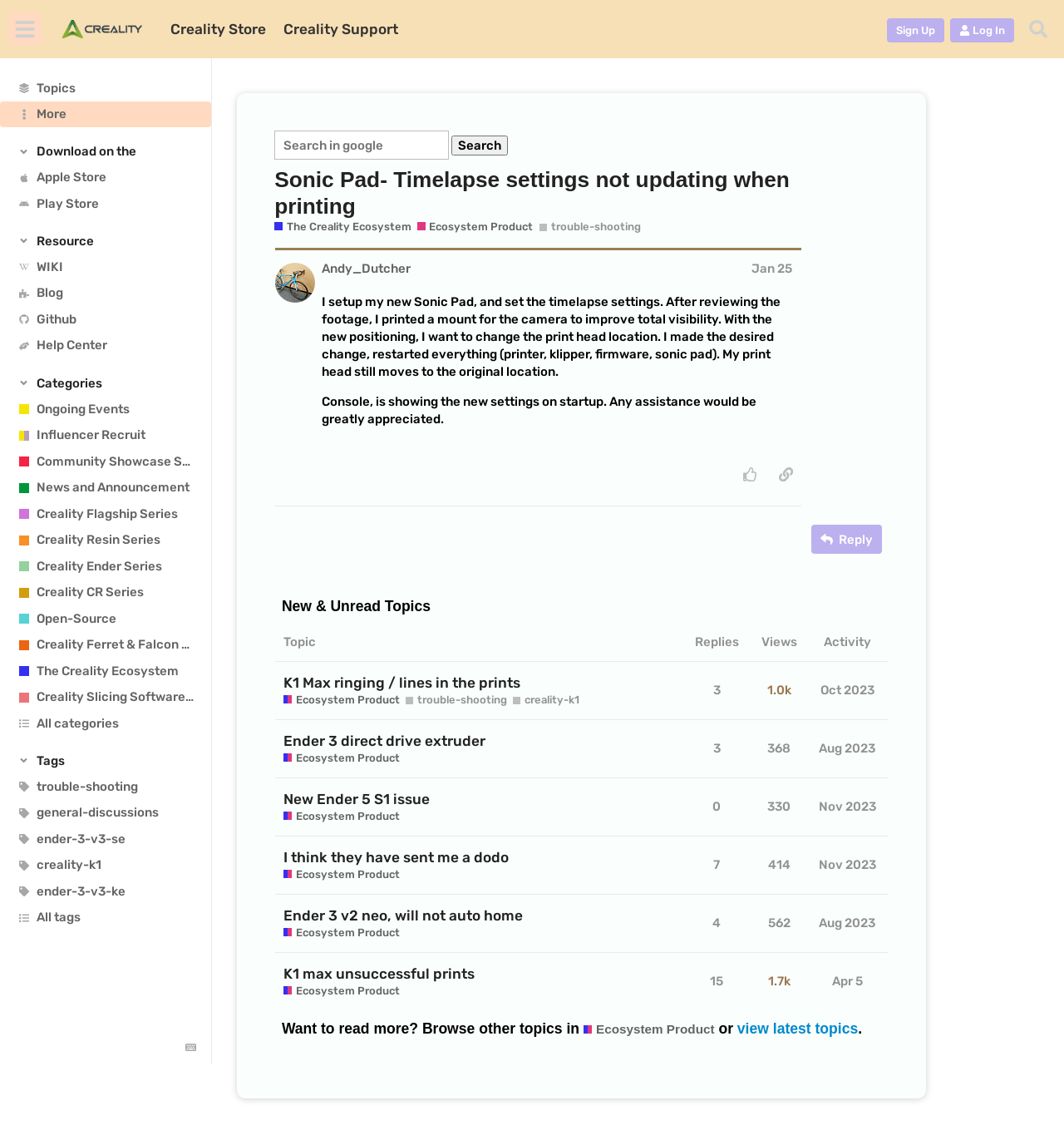Find the bounding box coordinates of the clickable element required to execute the following instruction: "Search in the search bar". Provide the coordinates as four float numbers between 0 and 1, i.e., [left, top, right, bottom].

[0.258, 0.115, 0.422, 0.14]